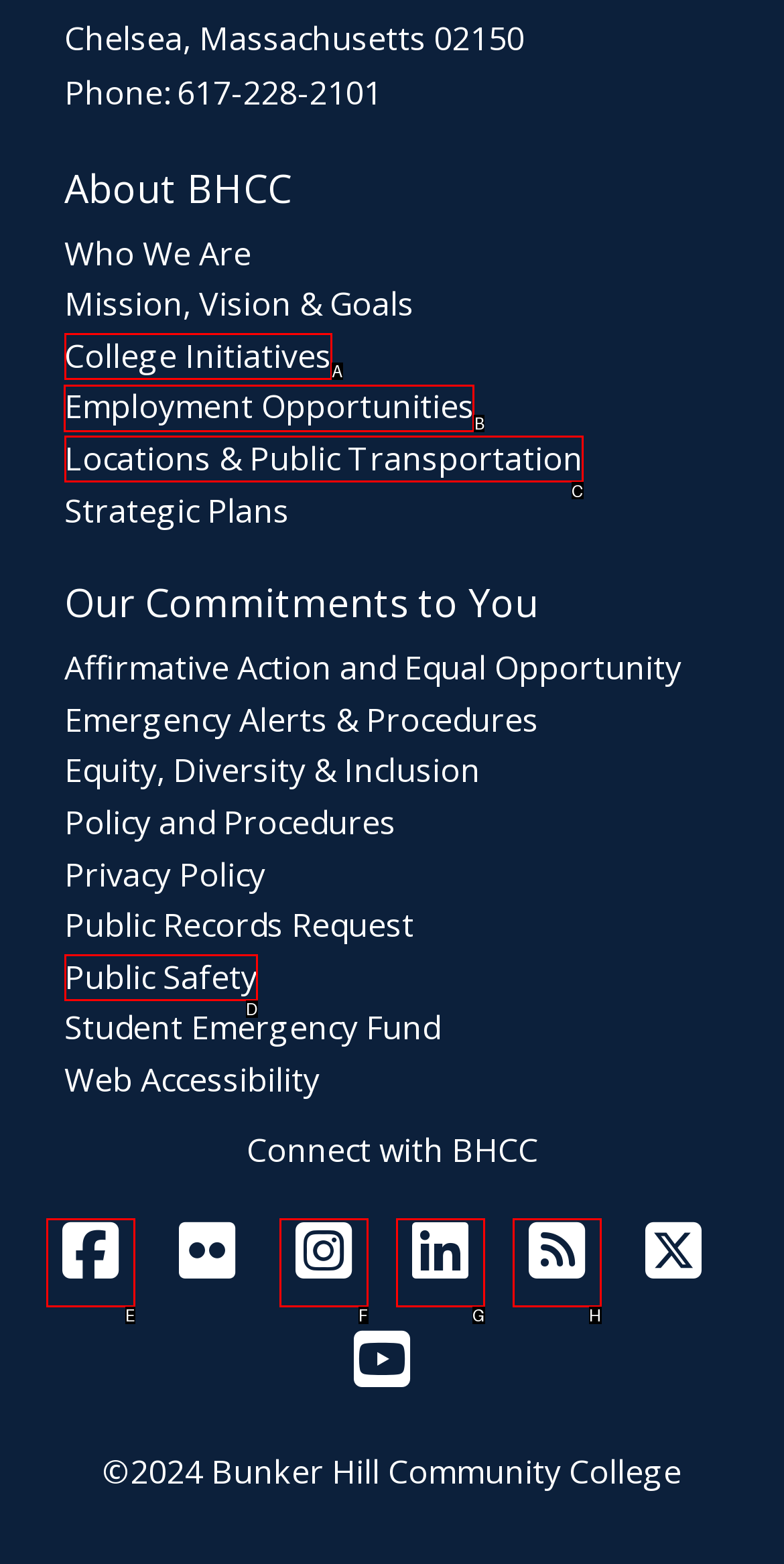Tell me which one HTML element I should click to complete the following task: Explore employment opportunities Answer with the option's letter from the given choices directly.

B